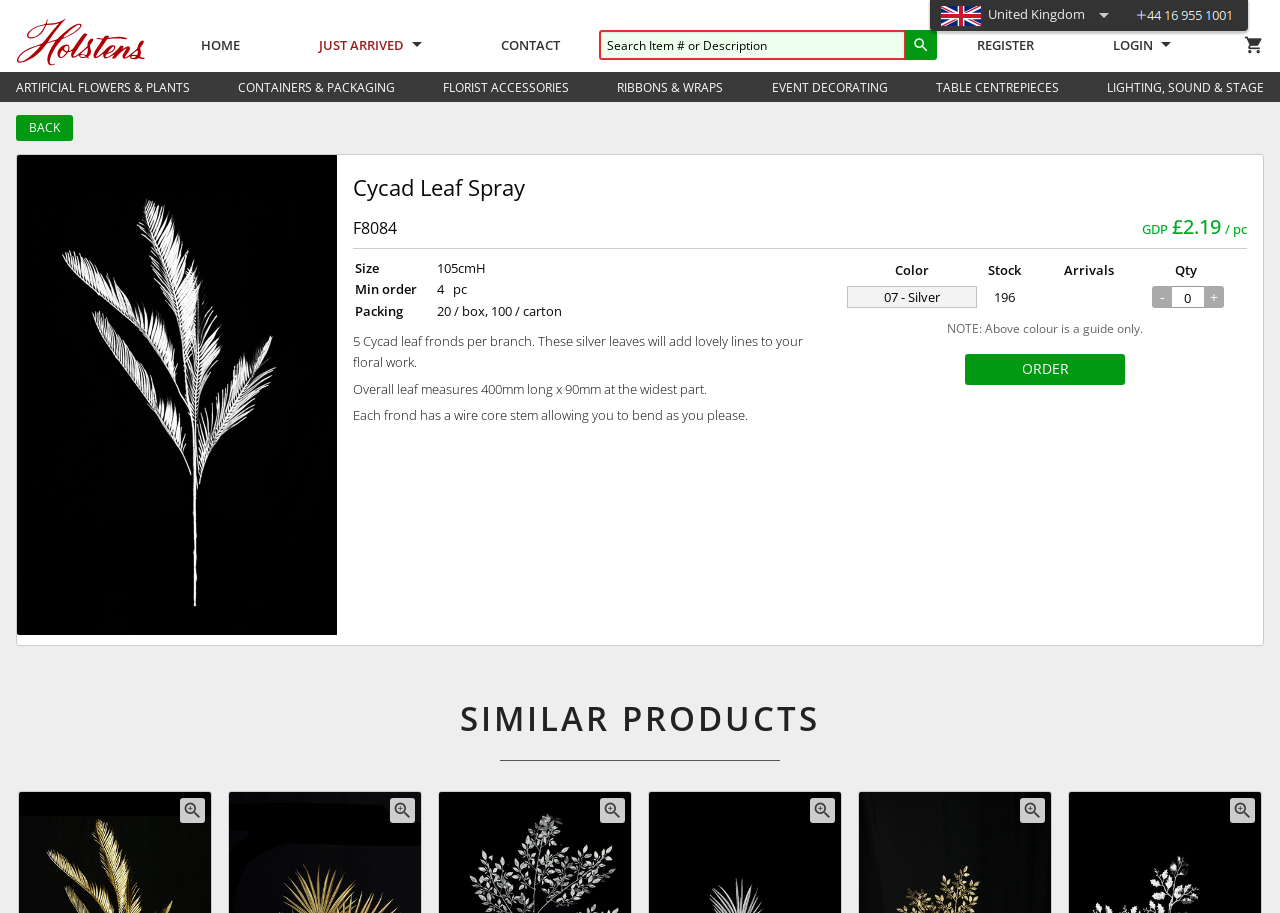Provide the bounding box coordinates of the HTML element described by the text: "JUST ARRIVED". The coordinates should be in the format [left, top, right, bottom] with values between 0 and 1.

[0.249, 0.039, 0.329, 0.059]